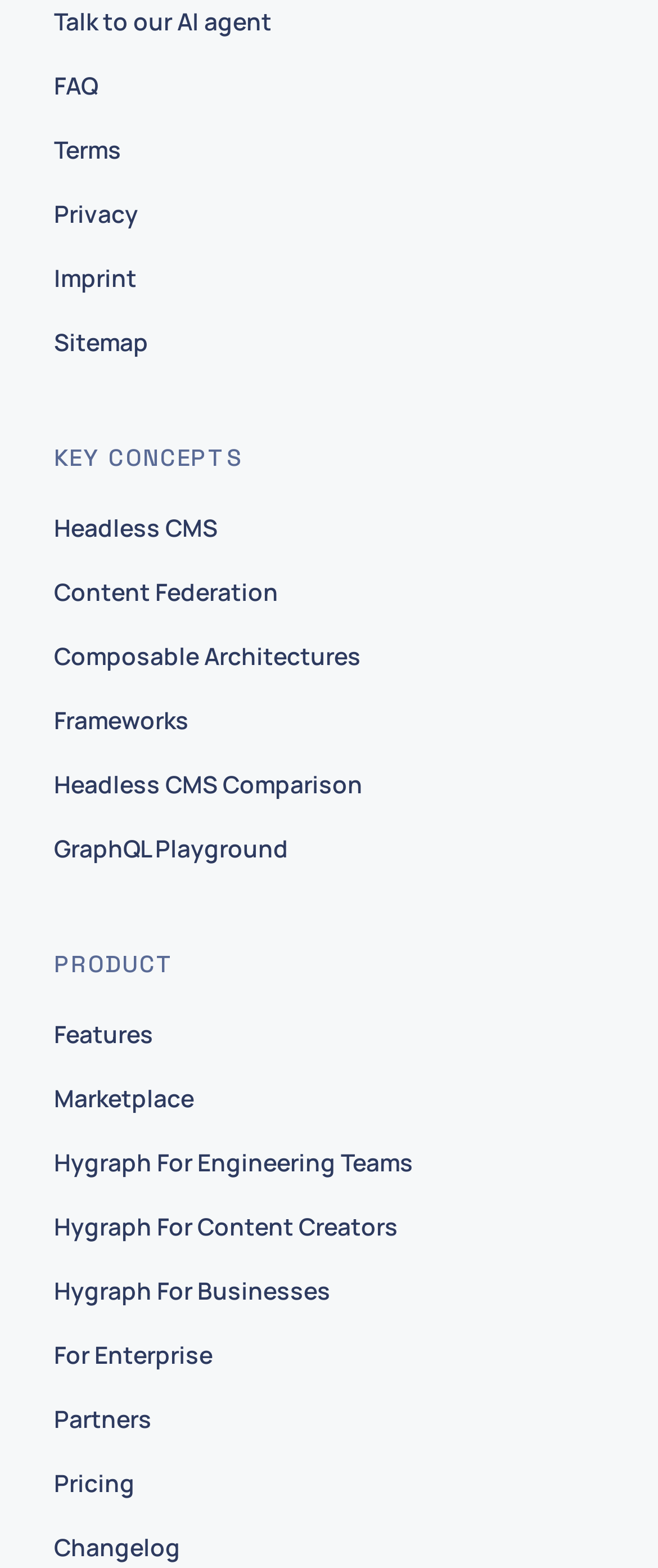What is the last link on the webpage?
Using the image, respond with a single word or phrase.

Changelog